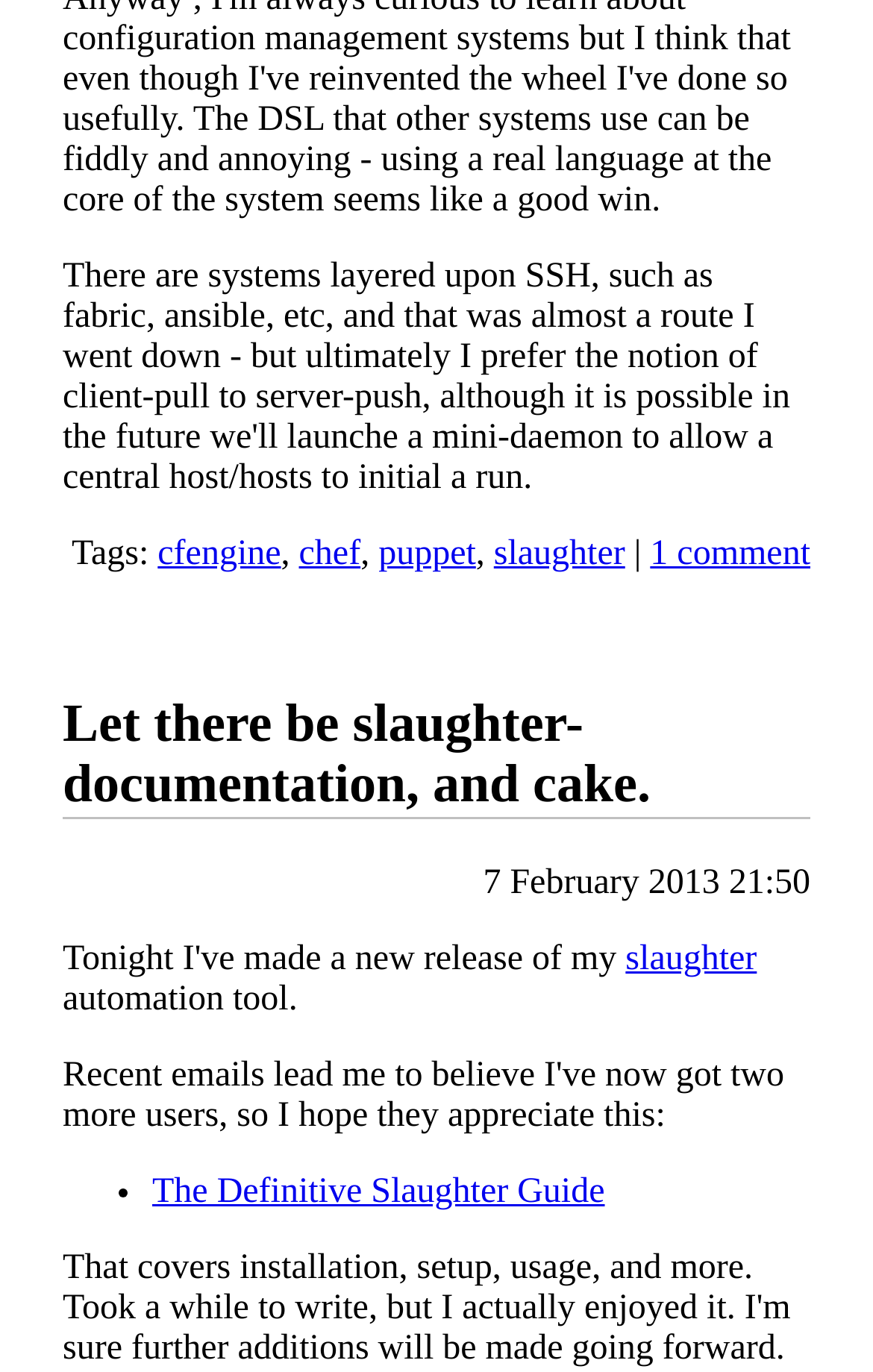Please identify the bounding box coordinates of the clickable area that will fulfill the following instruction: "Click the logo". The coordinates should be in the format of four float numbers between 0 and 1, i.e., [left, top, right, bottom].

None